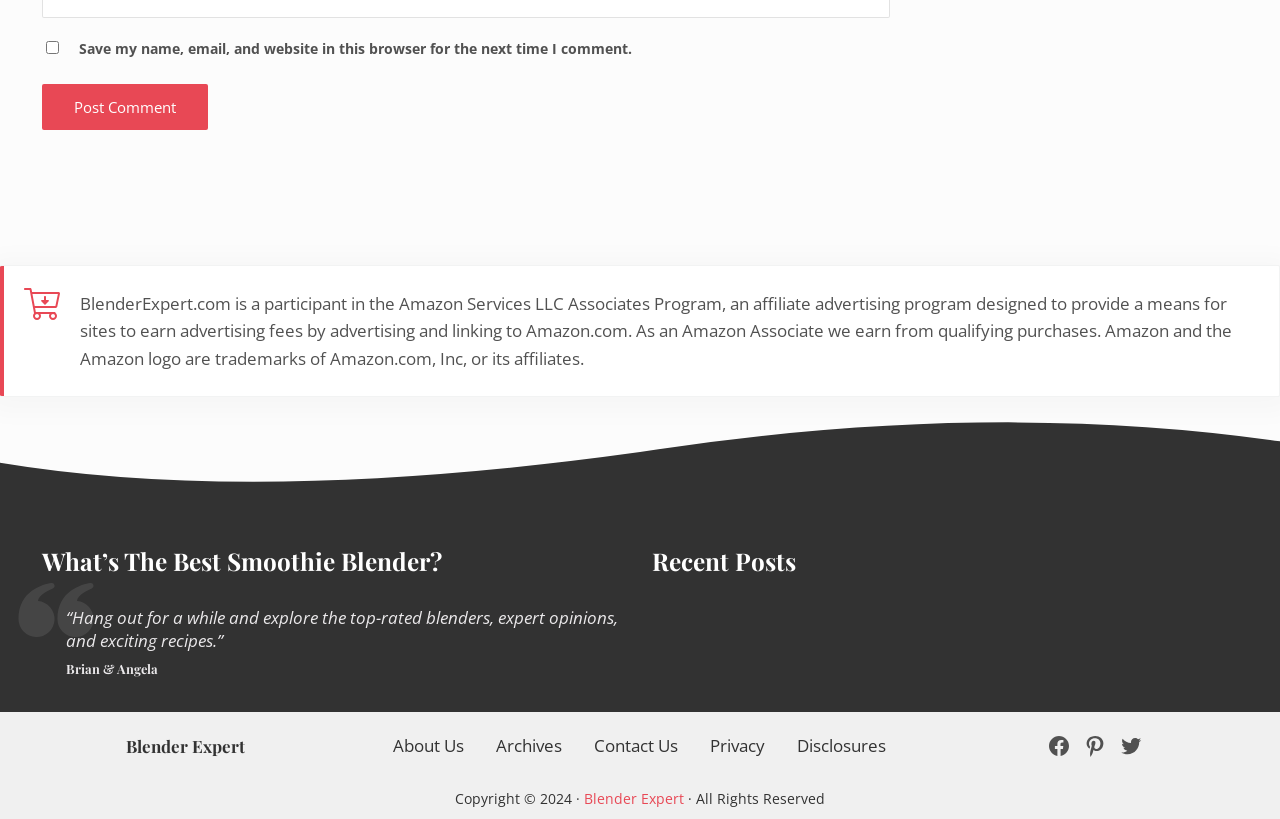What is the name of the website?
Using the information from the image, provide a comprehensive answer to the question.

The name of the website is 'Blender Expert', as indicated by the text 'Blender Expert' at the top of the page and in the footer.